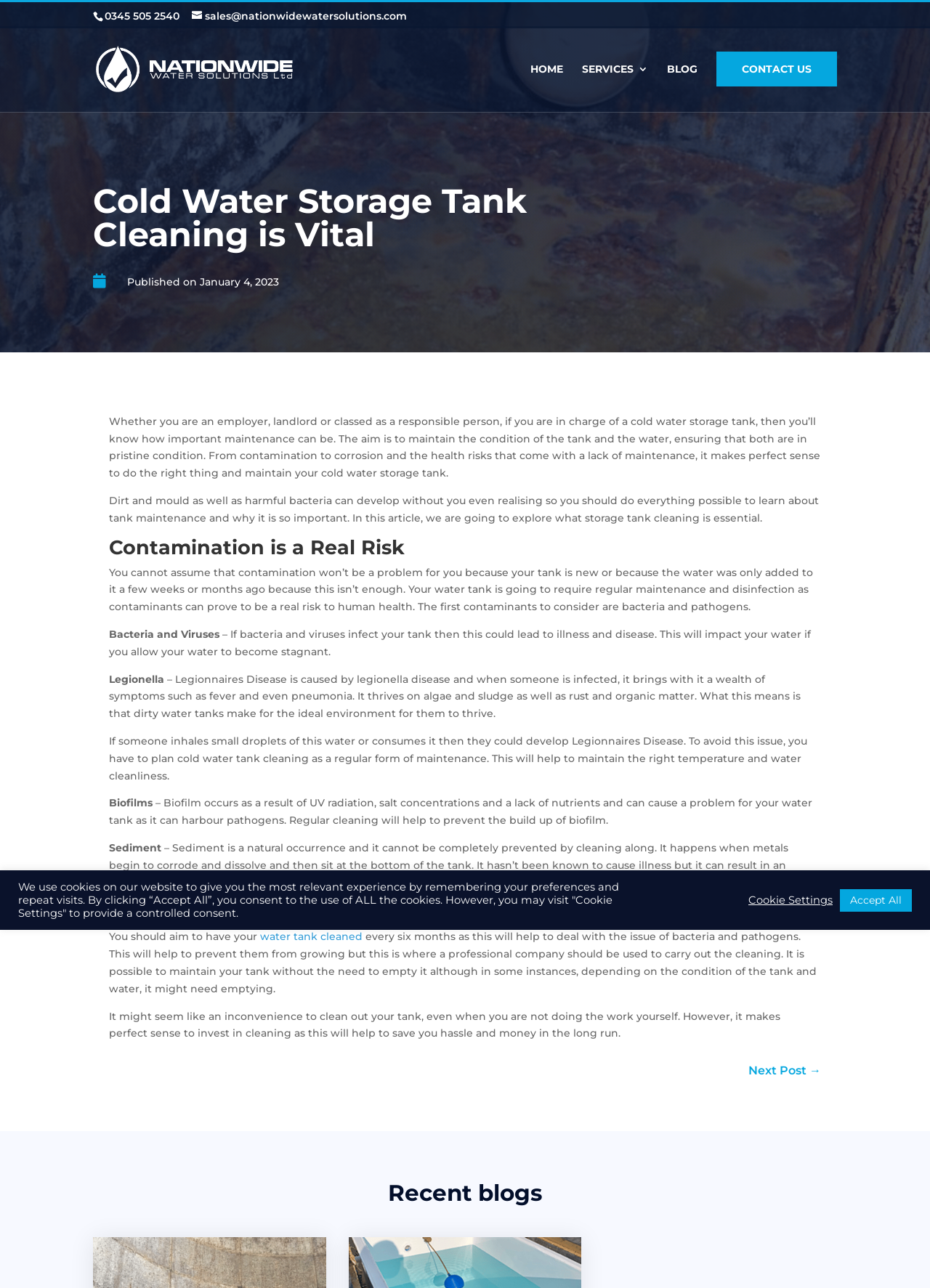Generate the text content of the main heading of the webpage.

Cold Water Storage Tank Cleaning is Vital